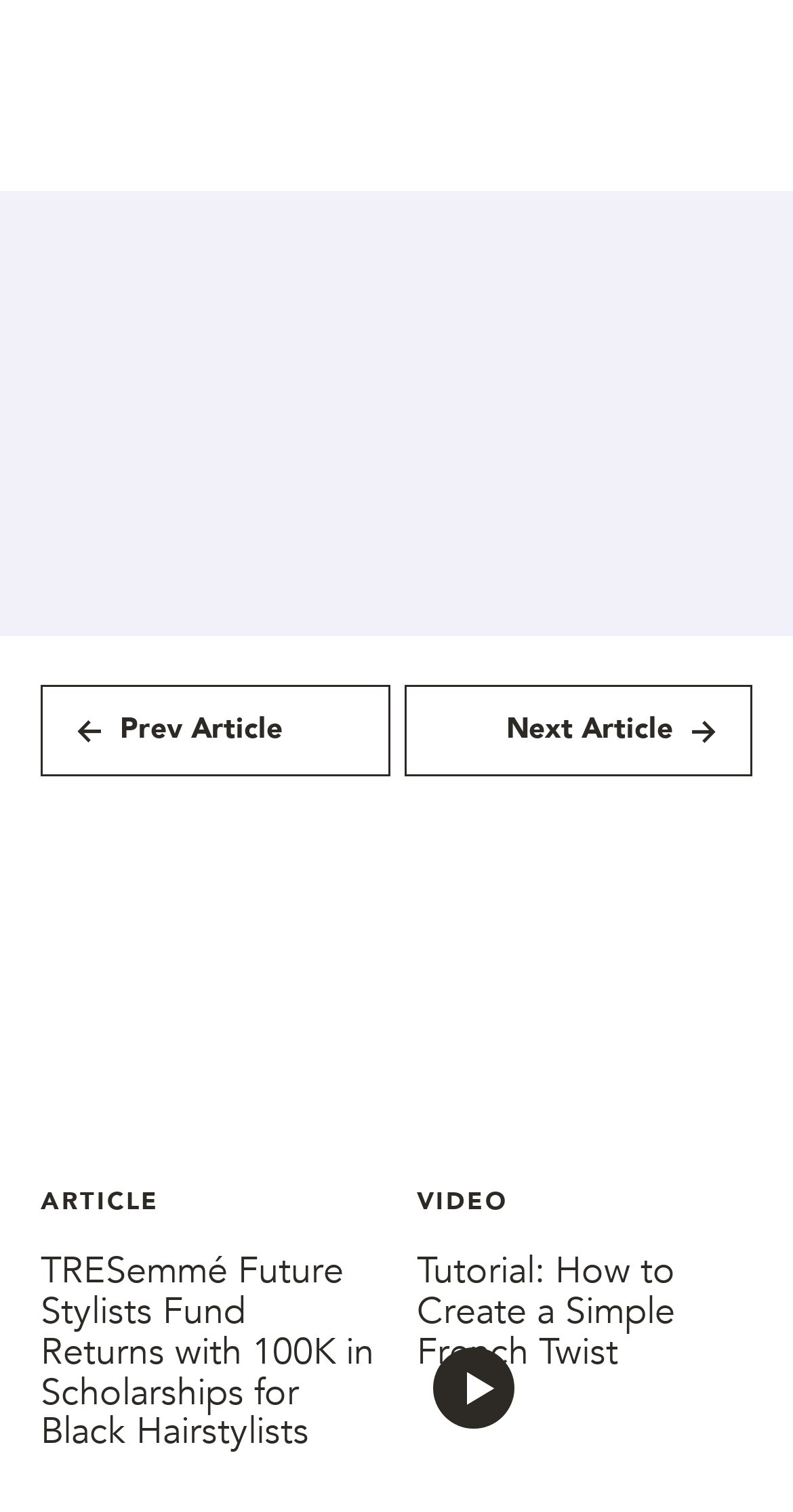Respond concisely with one word or phrase to the following query:
How many images are on the webpage?

2